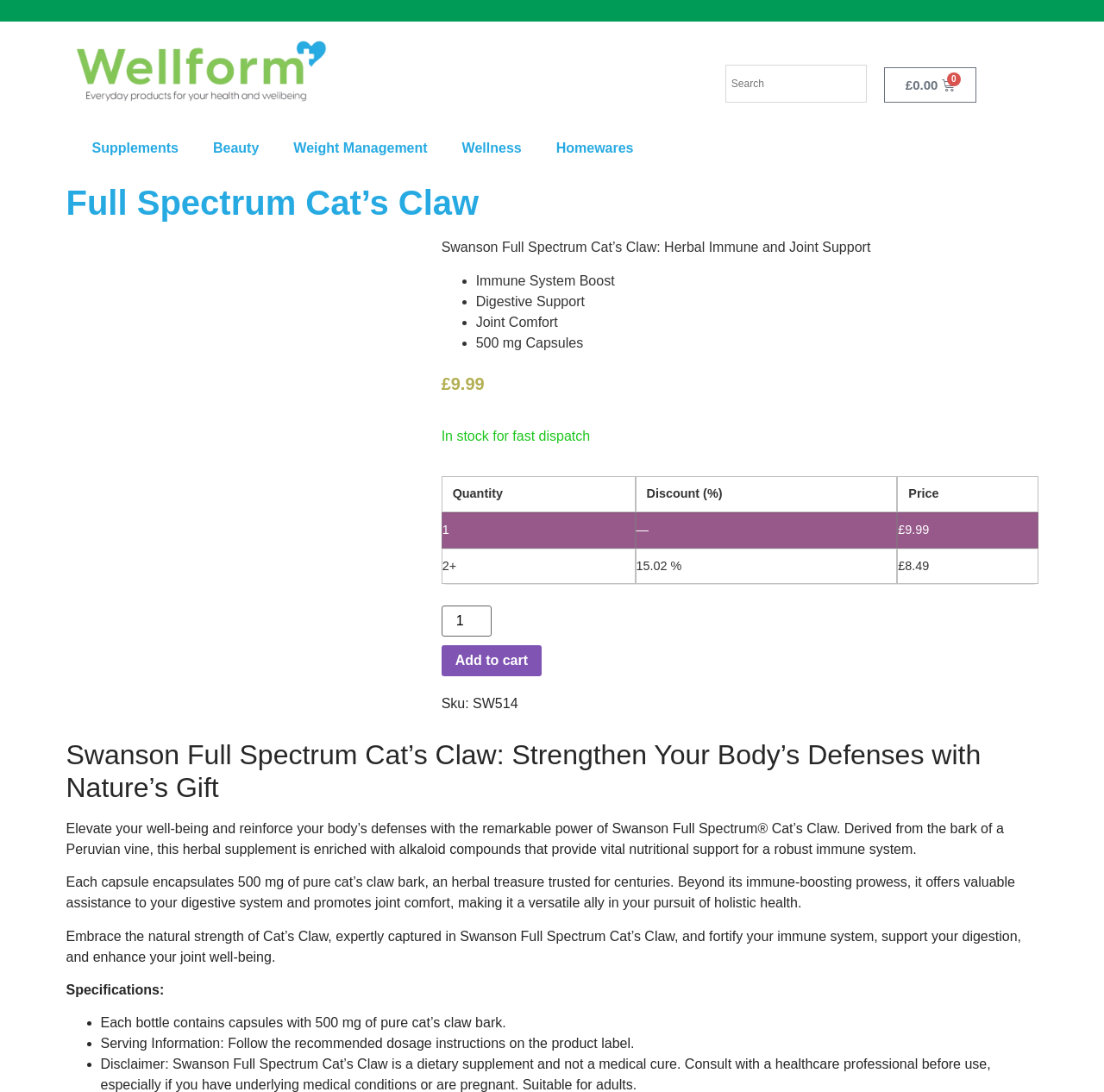Please extract the title of the webpage.

Full Spectrum Cat’s Claw